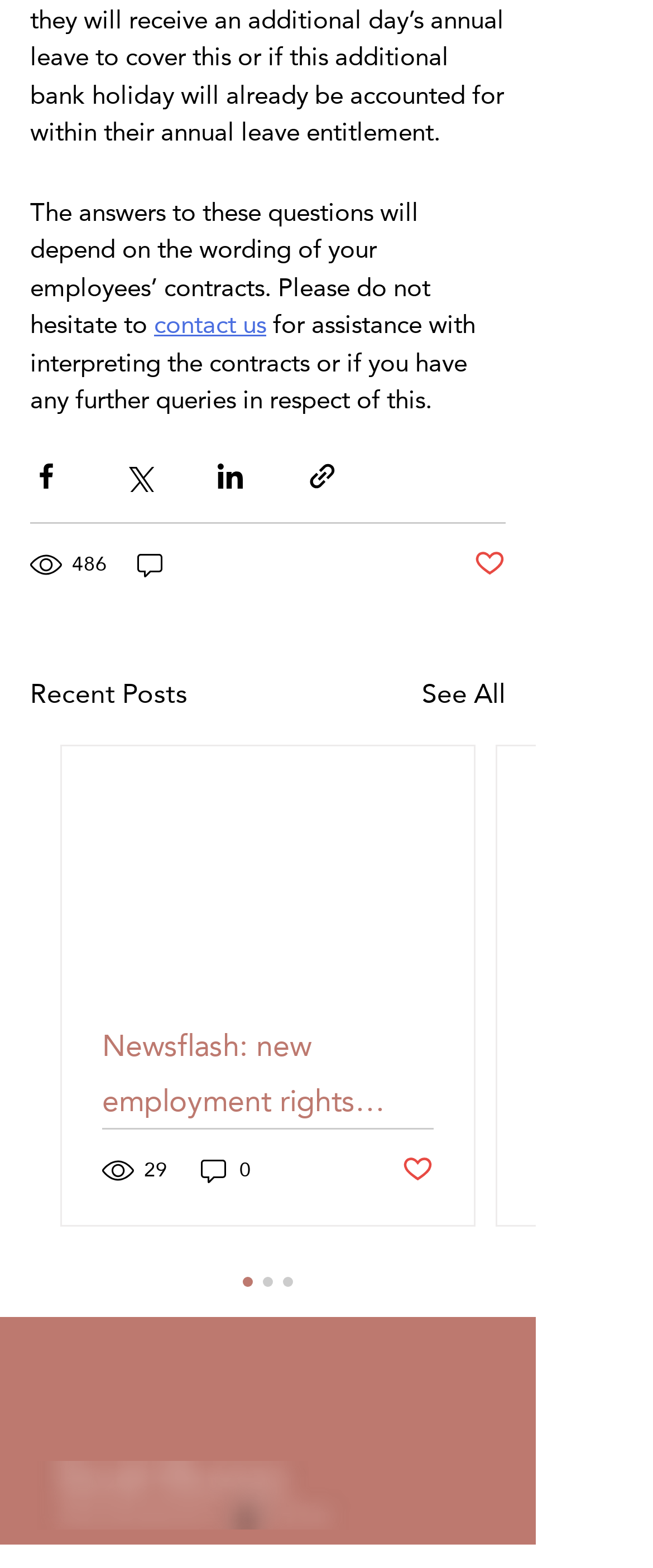Locate the bounding box coordinates of the element I should click to achieve the following instruction: "Enter the quantity of the wine".

None